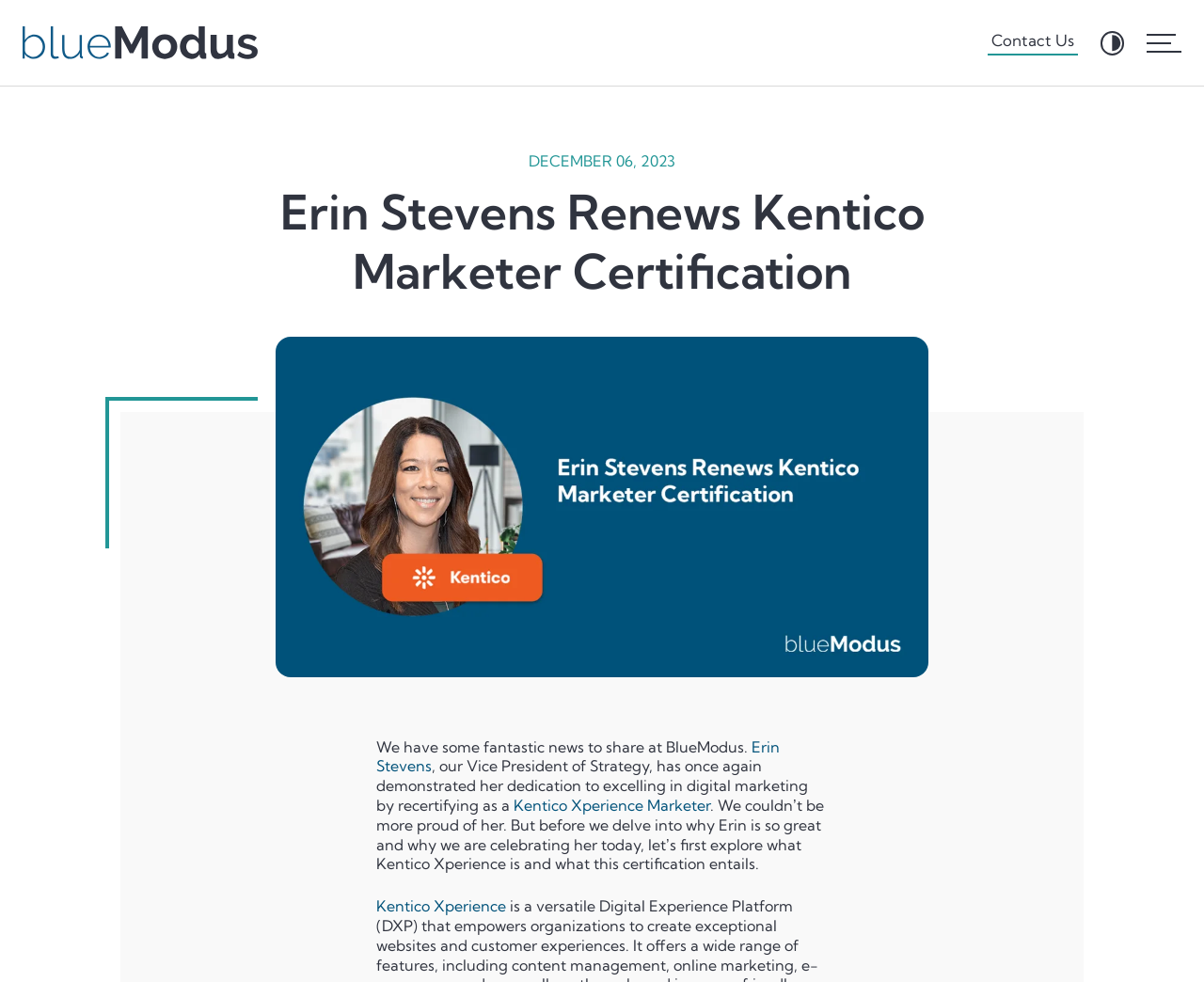Please find the bounding box coordinates for the clickable element needed to perform this instruction: "Click on the 'Full Text' link".

None